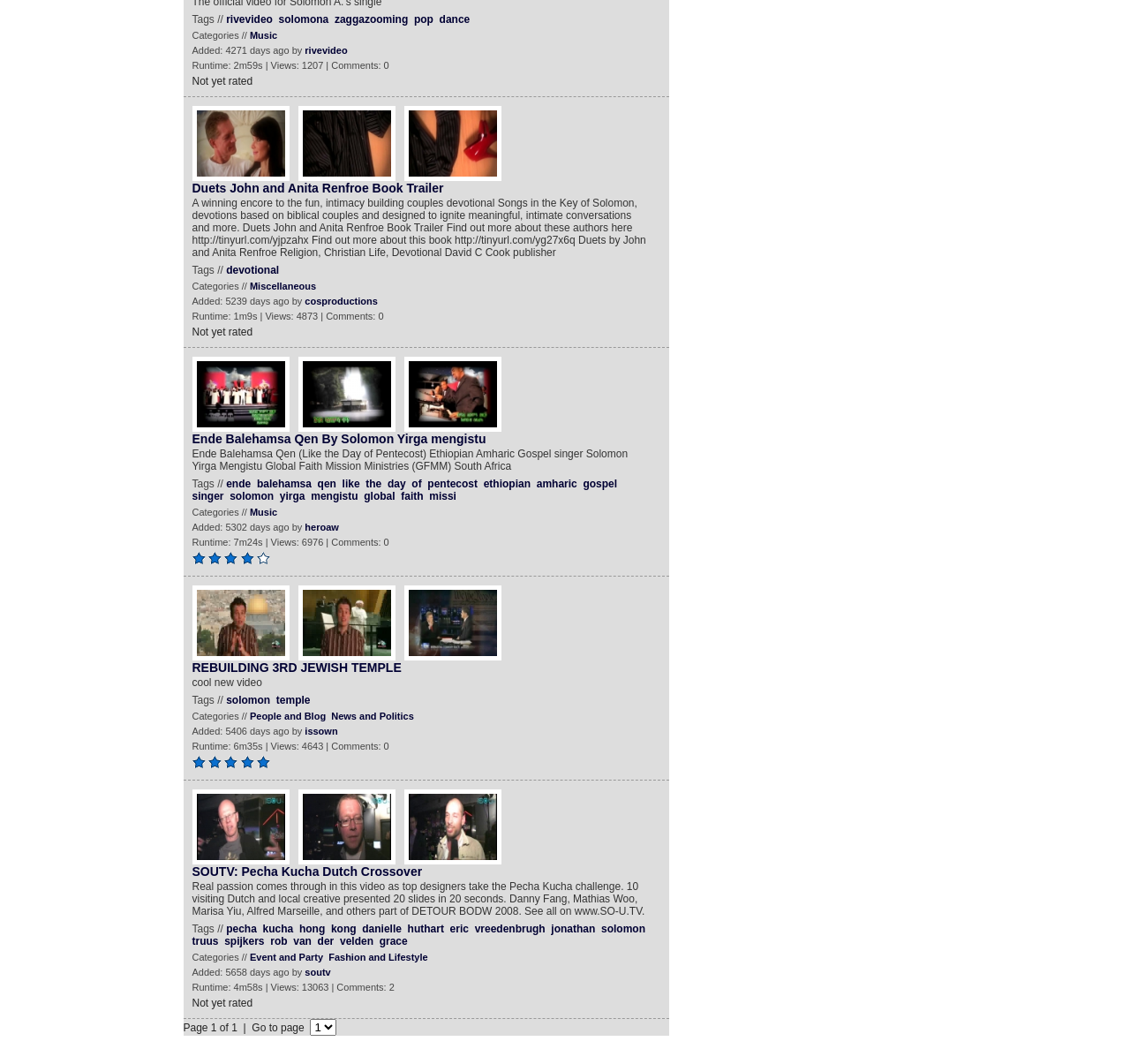Find the bounding box coordinates of the clickable area required to complete the following action: "Check out the 'Ende Balehamsa Qen By Solomon Yirga mengistu' video".

[0.17, 0.406, 0.43, 0.419]